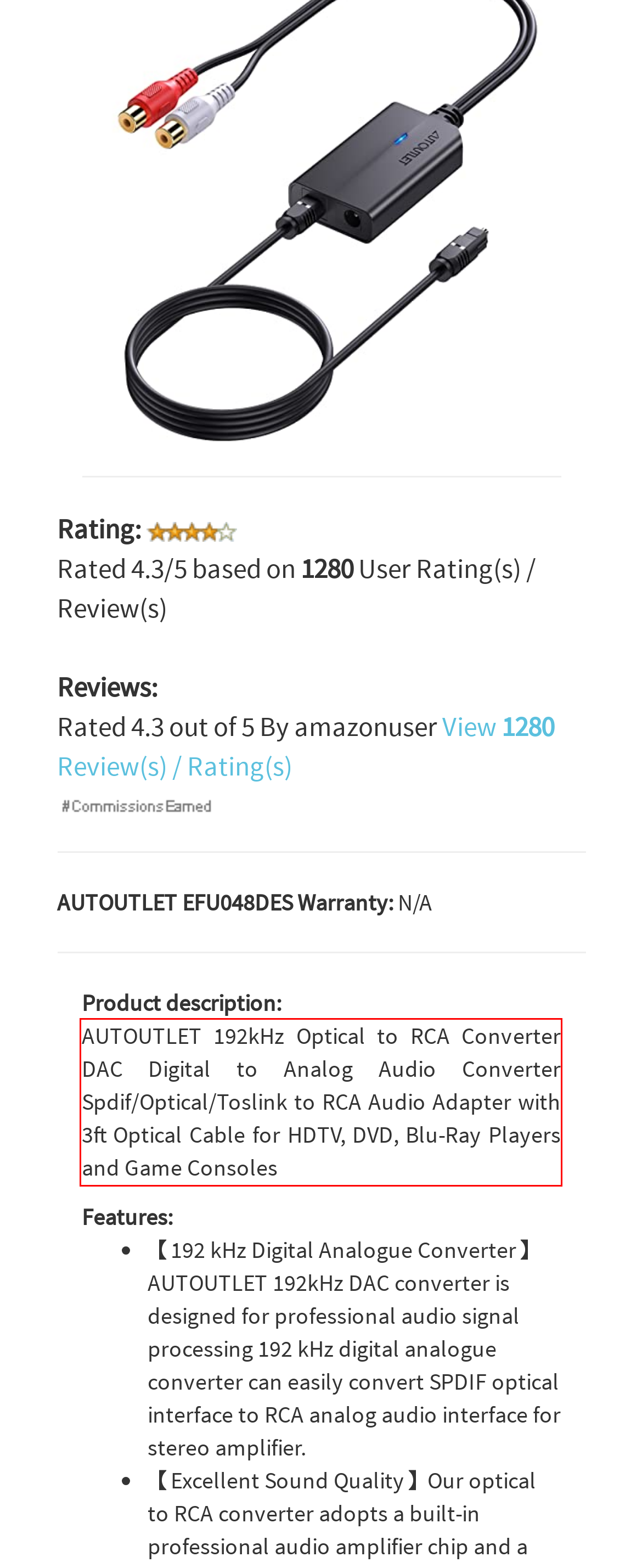Please look at the webpage screenshot and extract the text enclosed by the red bounding box.

AUTOUTLET 192kHz Optical to RCA Converter DAC Digital to Analog Audio Converter Spdif/Optical/Toslink to RCA Audio Adapter with 3ft Optical Cable for HDTV, DVD, Blu-Ray Players and Game Consoles